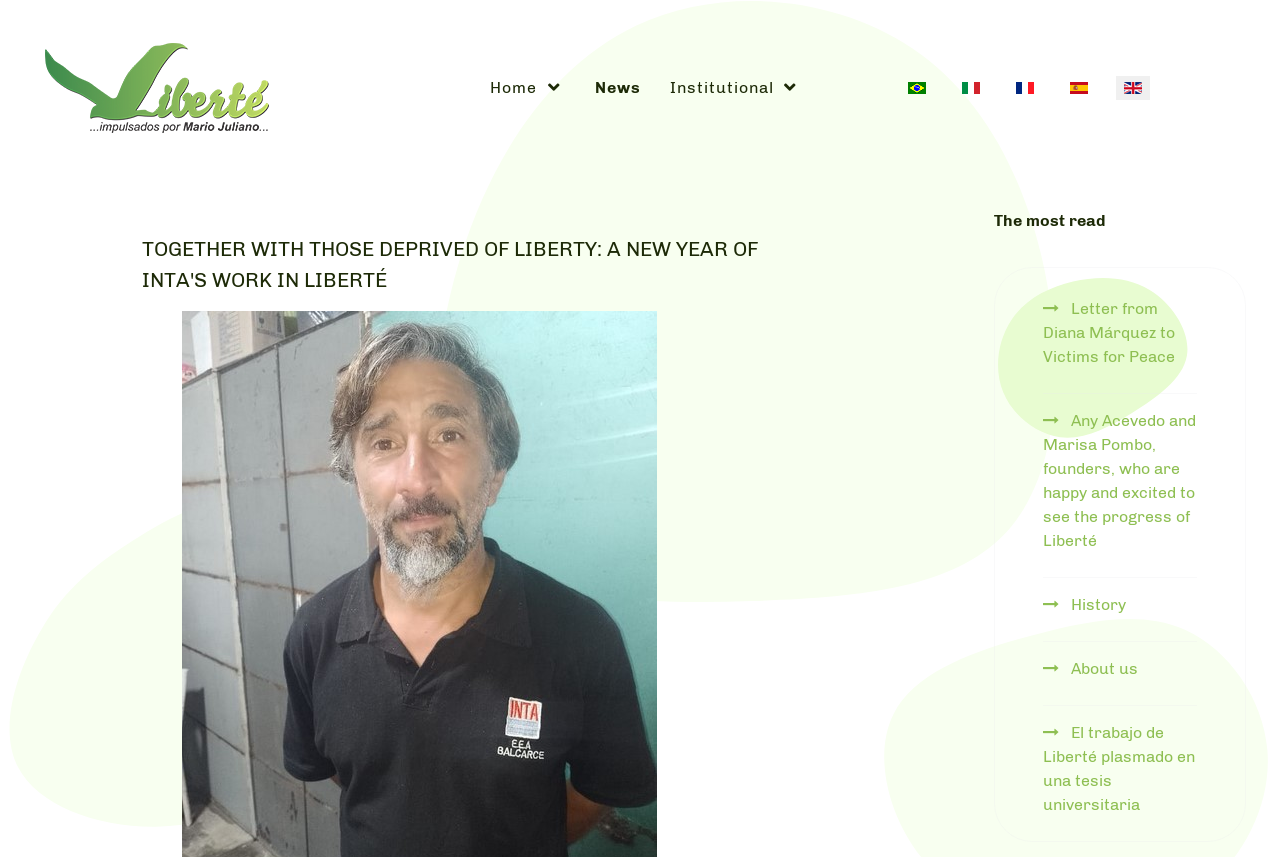Predict the bounding box of the UI element that fits this description: "alt="Español (España)" title="Español (España)"".

[0.829, 0.081, 0.856, 0.122]